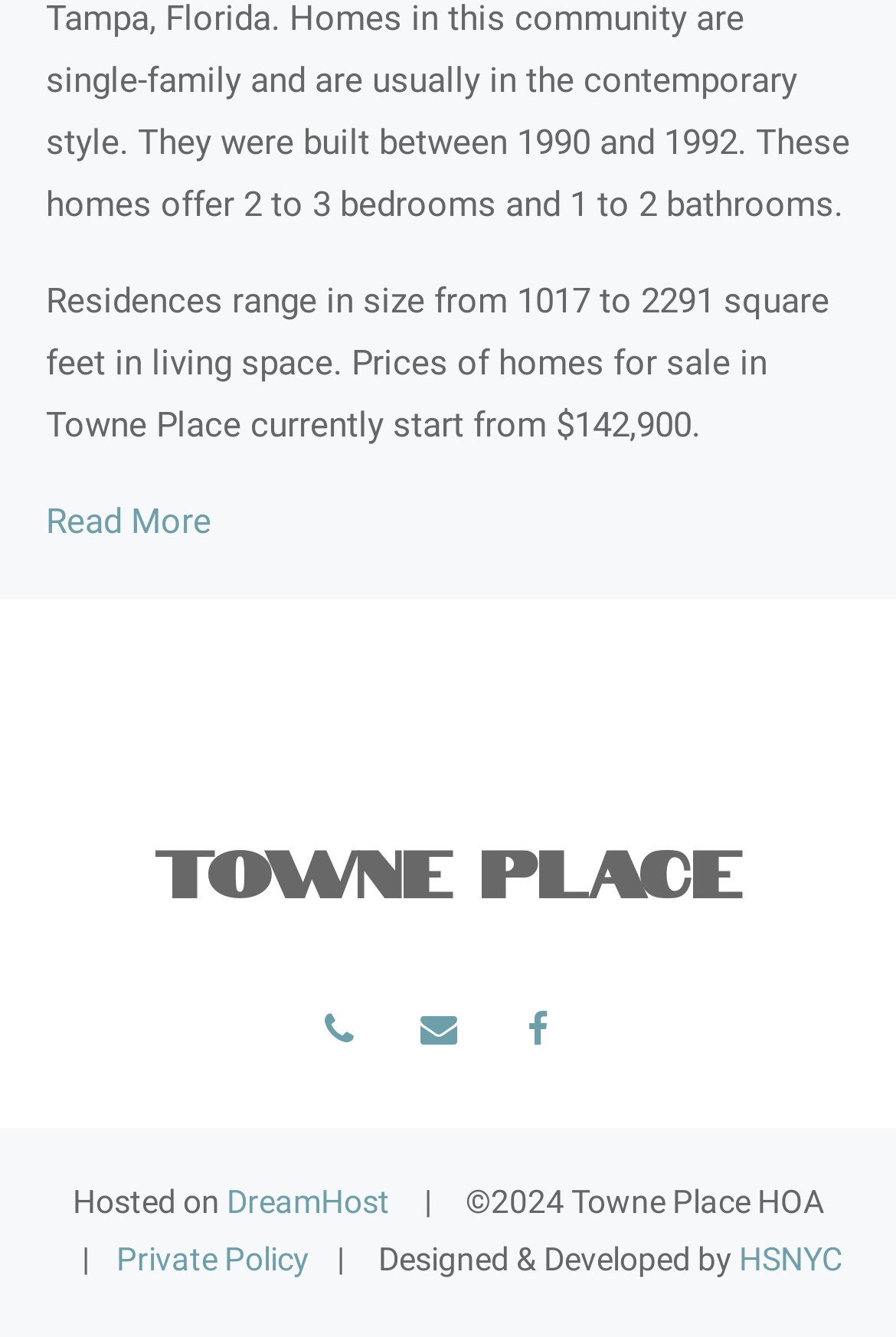Who designed and developed the website?
Based on the screenshot, give a detailed explanation to answer the question.

The designer and developer of the website can be found in the link element with the text 'Designed & Developed by', which links to 'HSNYC'.